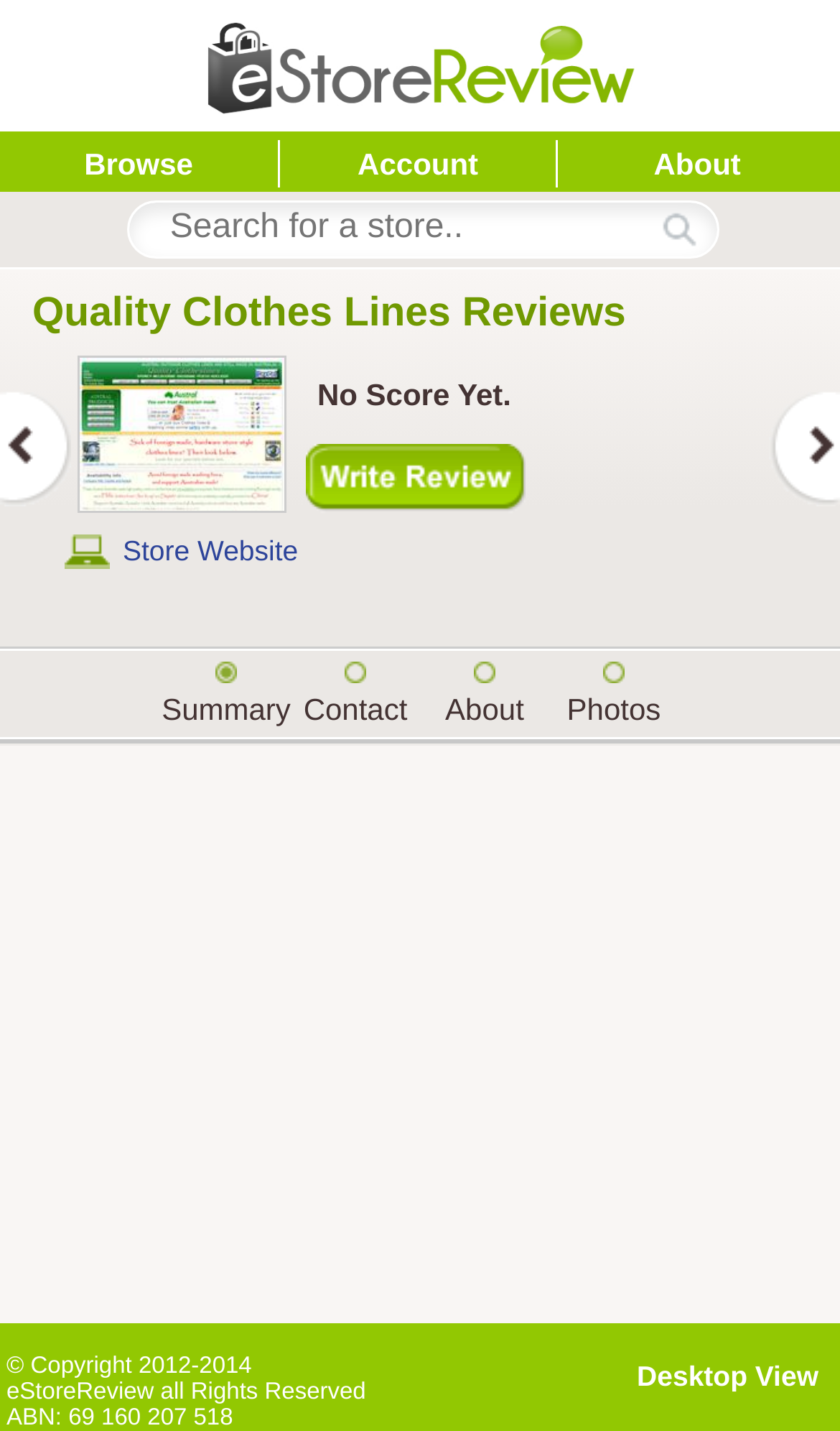Find the bounding box coordinates of the clickable area that will achieve the following instruction: "Write a new review".

[0.365, 0.31, 0.626, 0.361]